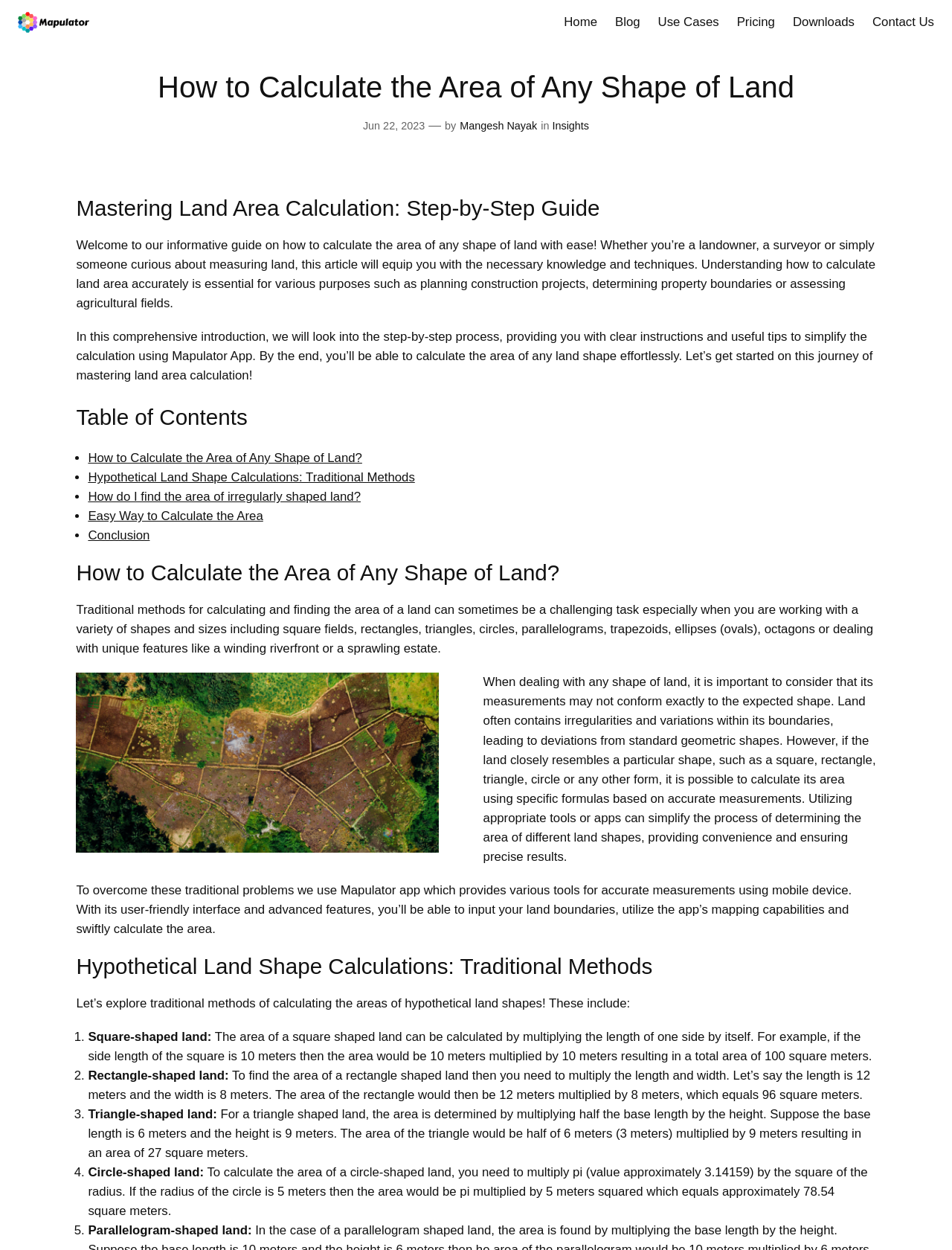Describe all visible elements and their arrangement on the webpage.

This webpage is about calculating the area of any shape of land with Mapulator. At the top, there is a link to Mapulator, accompanied by an image of the same name. Below this, there is a navigation menu with links to various resources, including Home, Blog, Use Cases, Pricing, Downloads, and Contact Us.

The main content of the webpage is divided into sections, each with a heading. The first section is an introduction to calculating land area, which explains the importance of accurate measurements and introduces the Mapulator app as a tool to simplify the process. This section also includes a table of contents with links to different parts of the article.

The next section is about traditional methods of calculating land area, which discusses the challenges of working with different shapes and sizes of land. This section includes an image illustrating how to calculate the area of different shapes of land.

The following sections provide step-by-step guides to calculating the areas of hypothetical land shapes using traditional methods, including square-shaped, rectangle-shaped, triangle-shaped, circle-shaped, and parallelogram-shaped land. Each section includes a brief explanation of the formula used to calculate the area and an example calculation.

Throughout the webpage, there are various links and images that provide additional information and visual aids to help readers understand the concepts. The overall structure of the webpage is organized and easy to follow, making it a useful resource for anyone looking to learn about calculating land area.